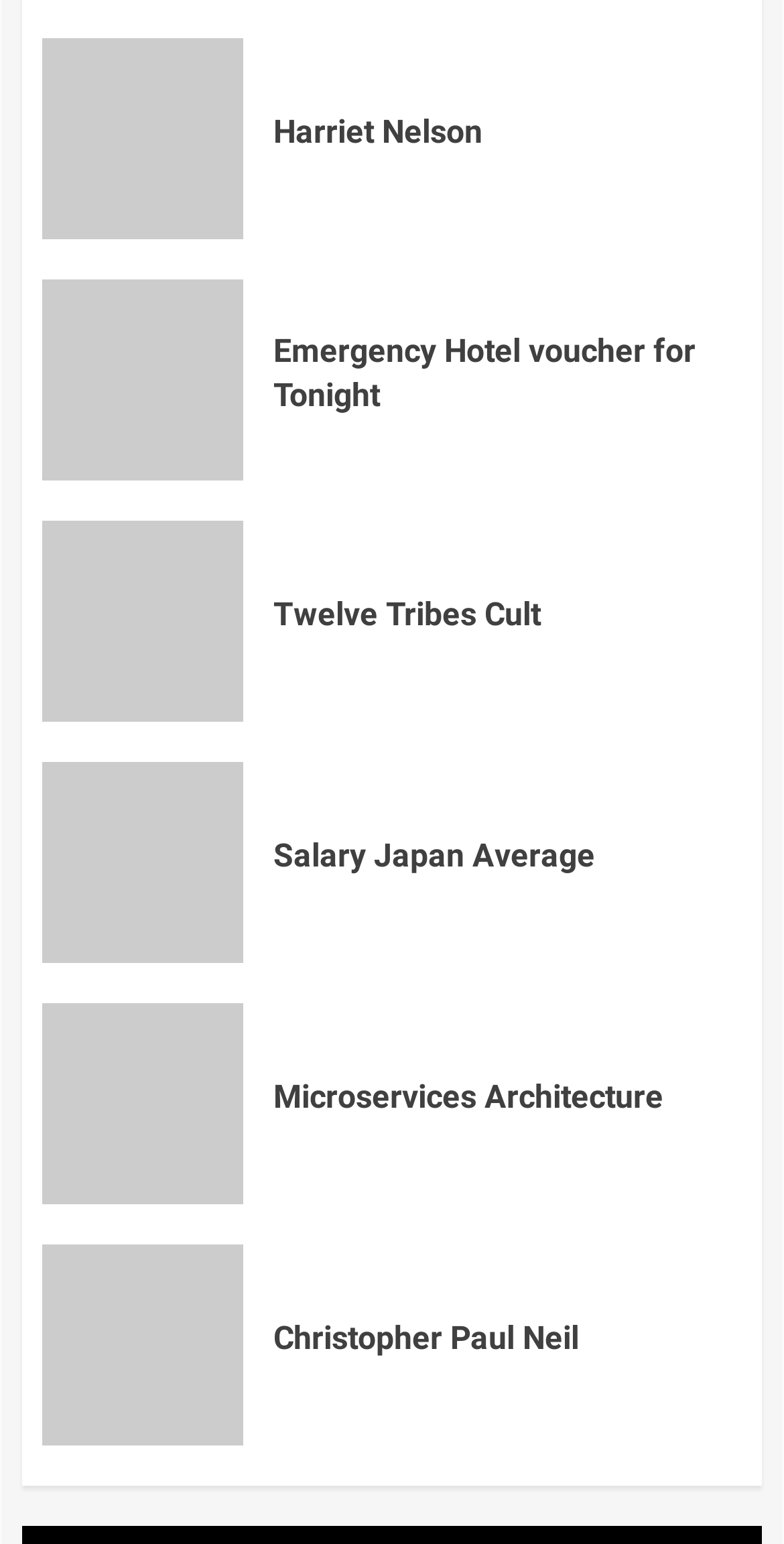What is the topic of the third link?
Give a single word or phrase as your answer by examining the image.

Twelve Tribes Cult